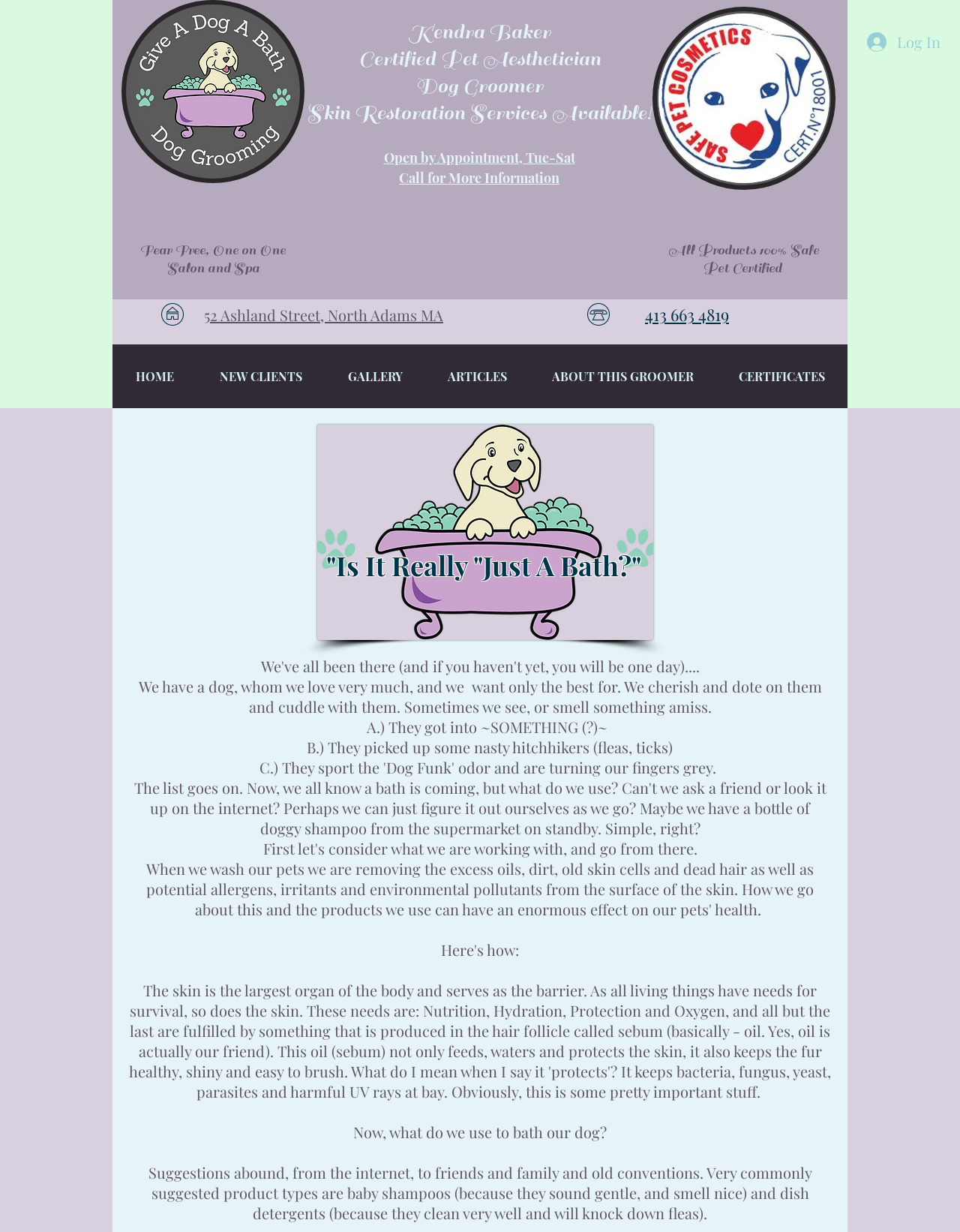What is the address of the salon?
Carefully analyze the image and provide a detailed answer to the question.

The address of the salon is mentioned in the link element with the text '52 Ashland Street, North Adams MA'. This element is located below the heading element with the text 'Fear Free, One on One Salon and Spa'.